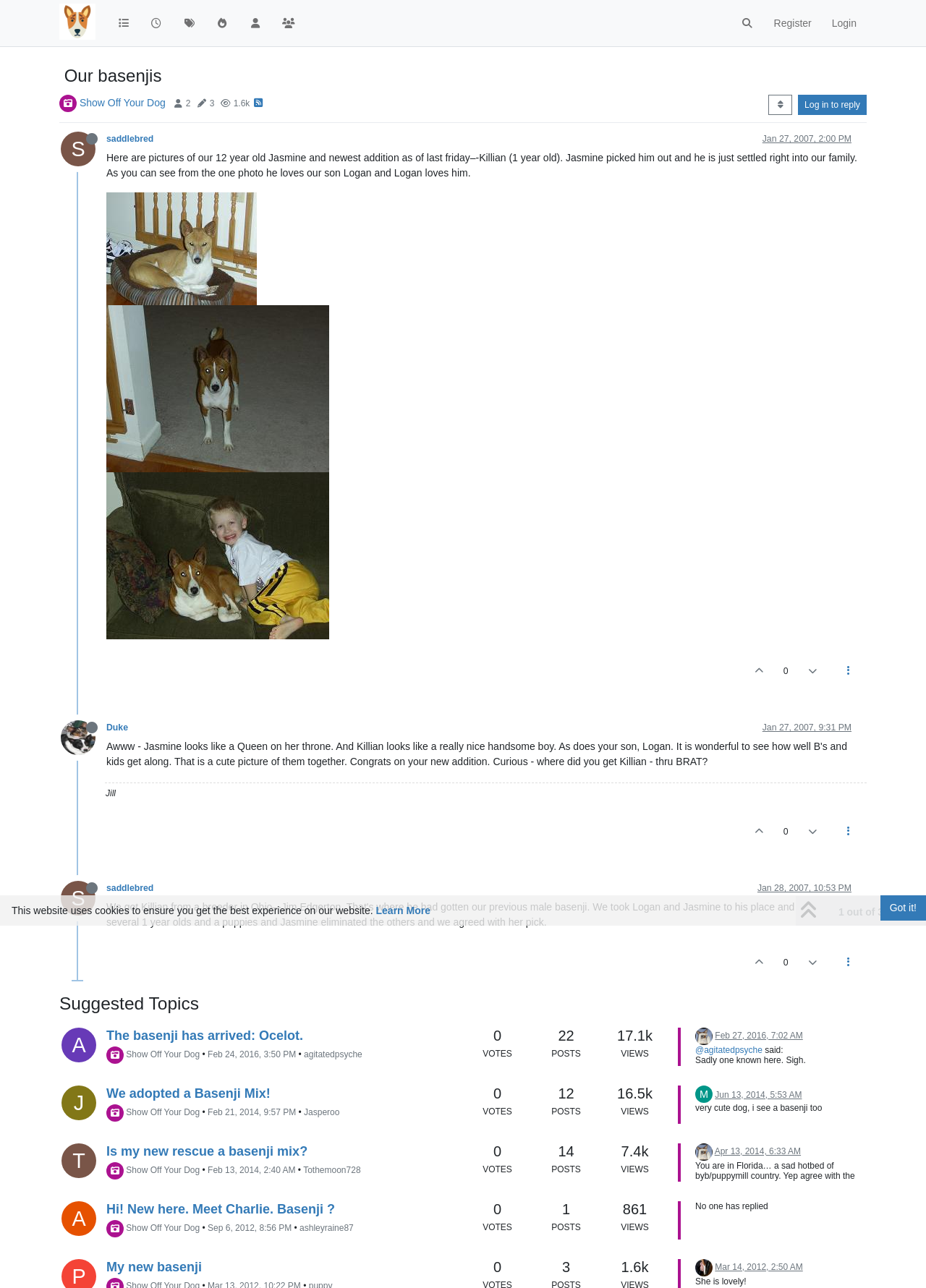Identify the bounding box coordinates of the clickable region to carry out the given instruction: "View the profile of saddlebred".

[0.066, 0.114, 0.115, 0.123]